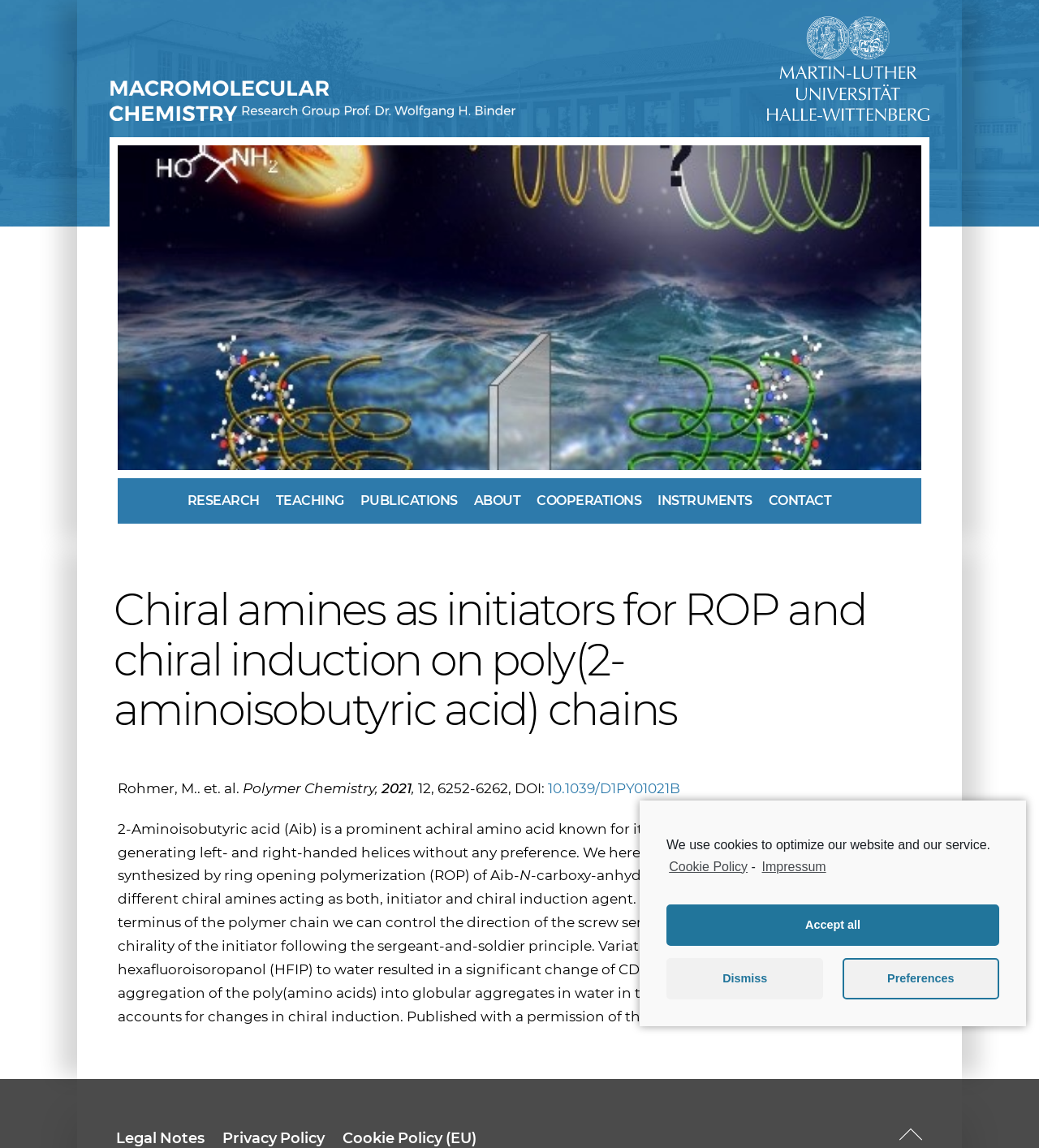Can you pinpoint the bounding box coordinates for the clickable element required for this instruction: "Read the Legal Notes"? The coordinates should be four float numbers between 0 and 1, i.e., [left, top, right, bottom].

[0.112, 0.984, 0.197, 1.0]